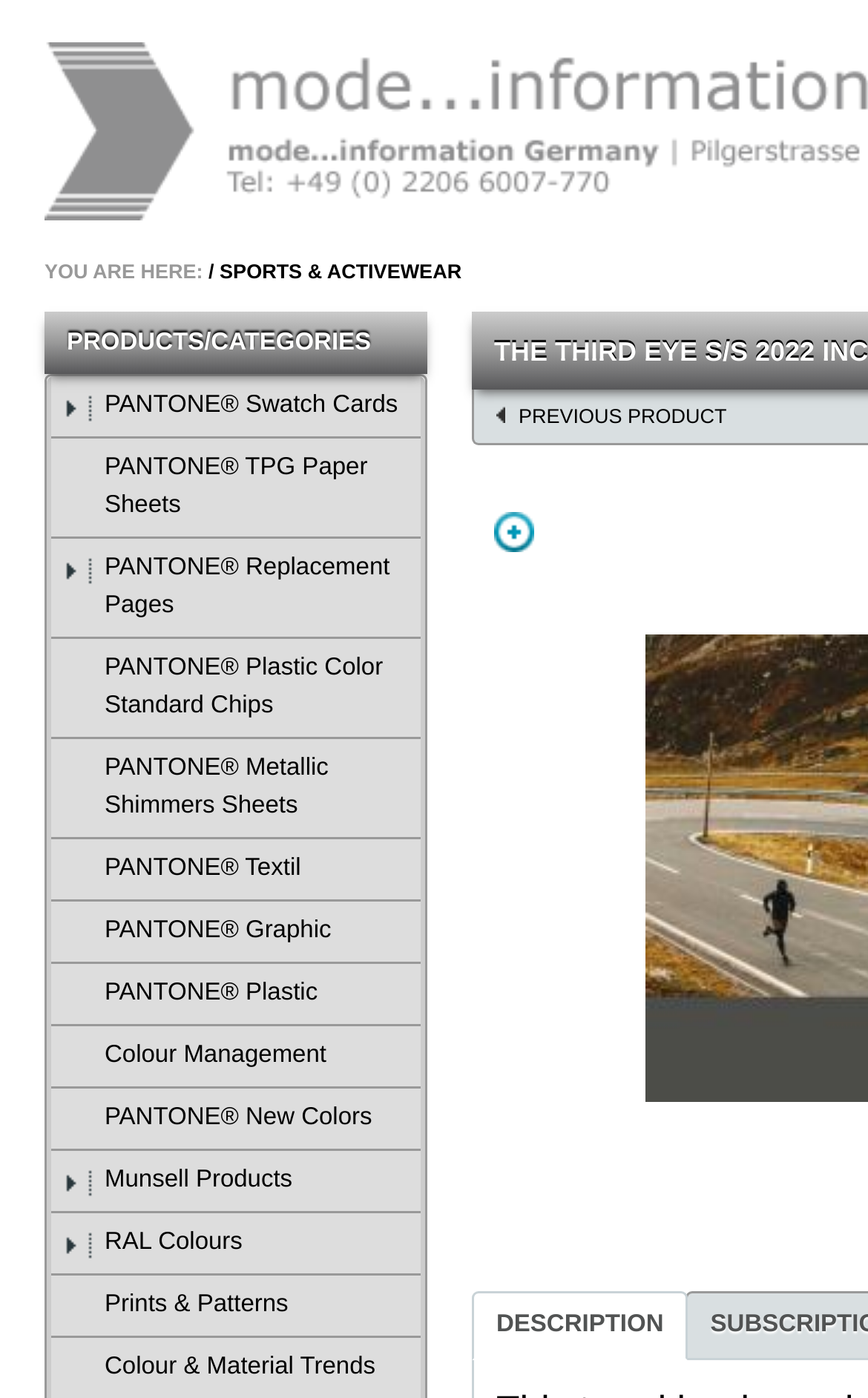Indicate the bounding box coordinates of the clickable region to achieve the following instruction: "Click on 'NEXT STORY'."

None